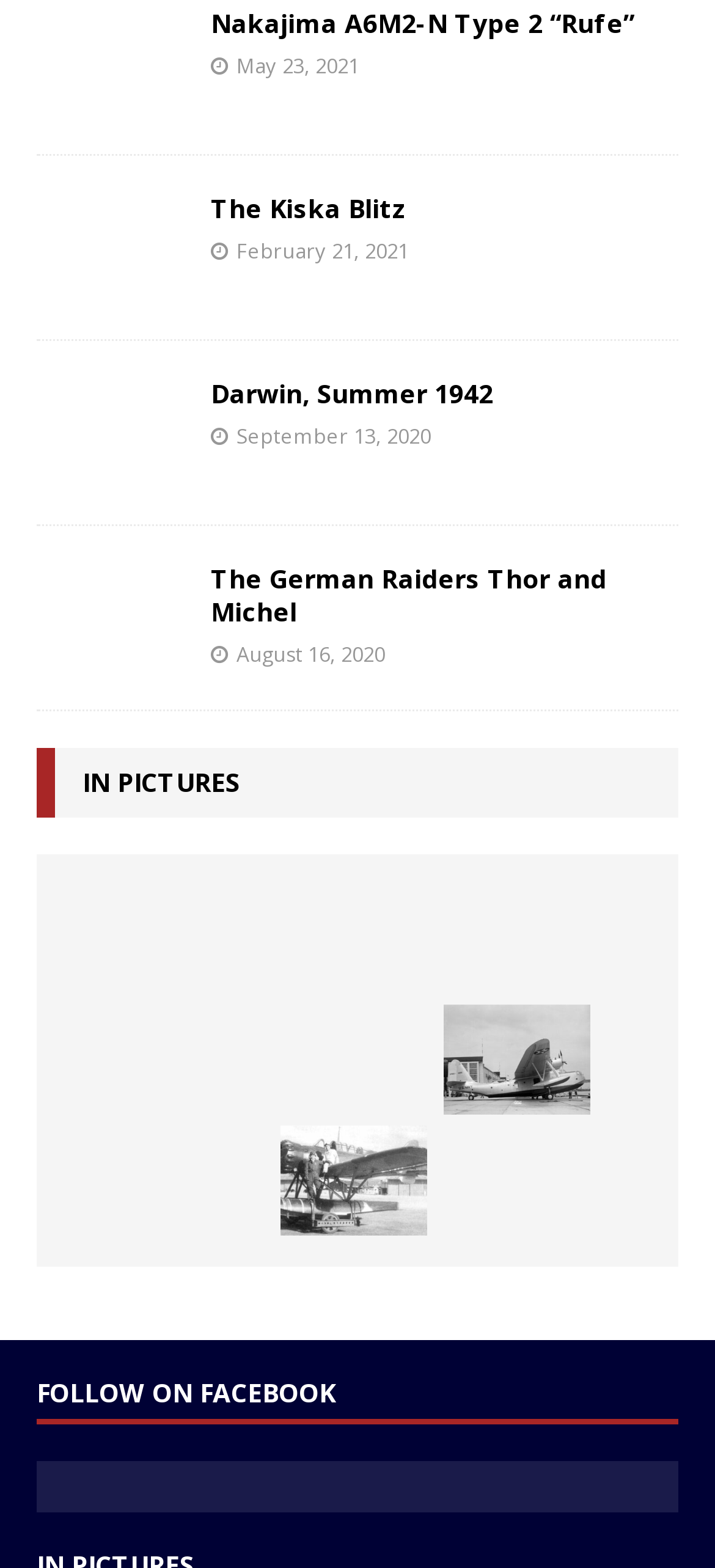Identify the bounding box coordinates of the area that should be clicked in order to complete the given instruction: "Explore The Kiska Blitz". The bounding box coordinates should be four float numbers between 0 and 1, i.e., [left, top, right, bottom].

[0.295, 0.122, 0.569, 0.144]